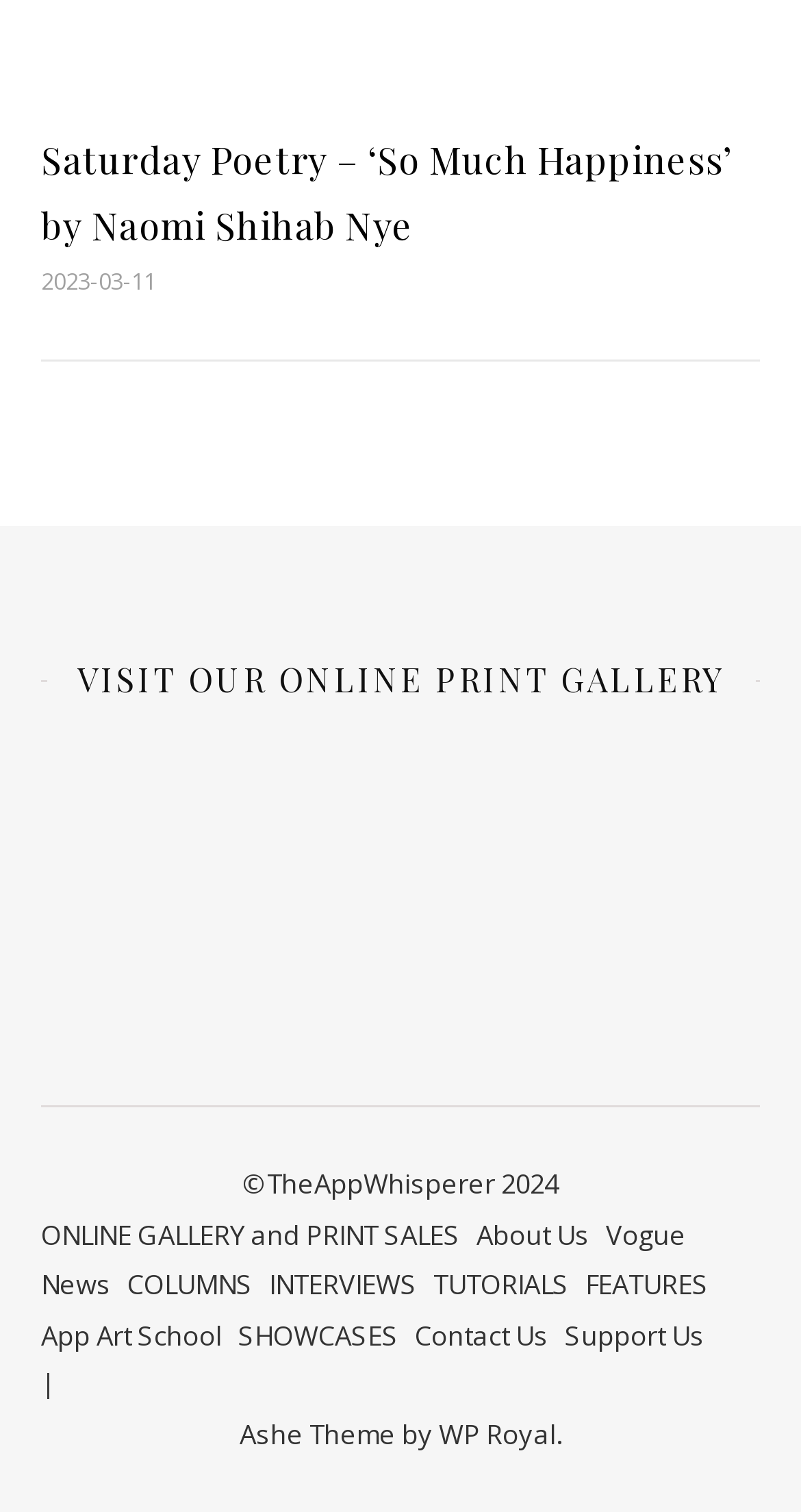Identify the bounding box coordinates of the area that should be clicked in order to complete the given instruction: "read Saturday Poetry". The bounding box coordinates should be four float numbers between 0 and 1, i.e., [left, top, right, bottom].

[0.051, 0.09, 0.917, 0.166]